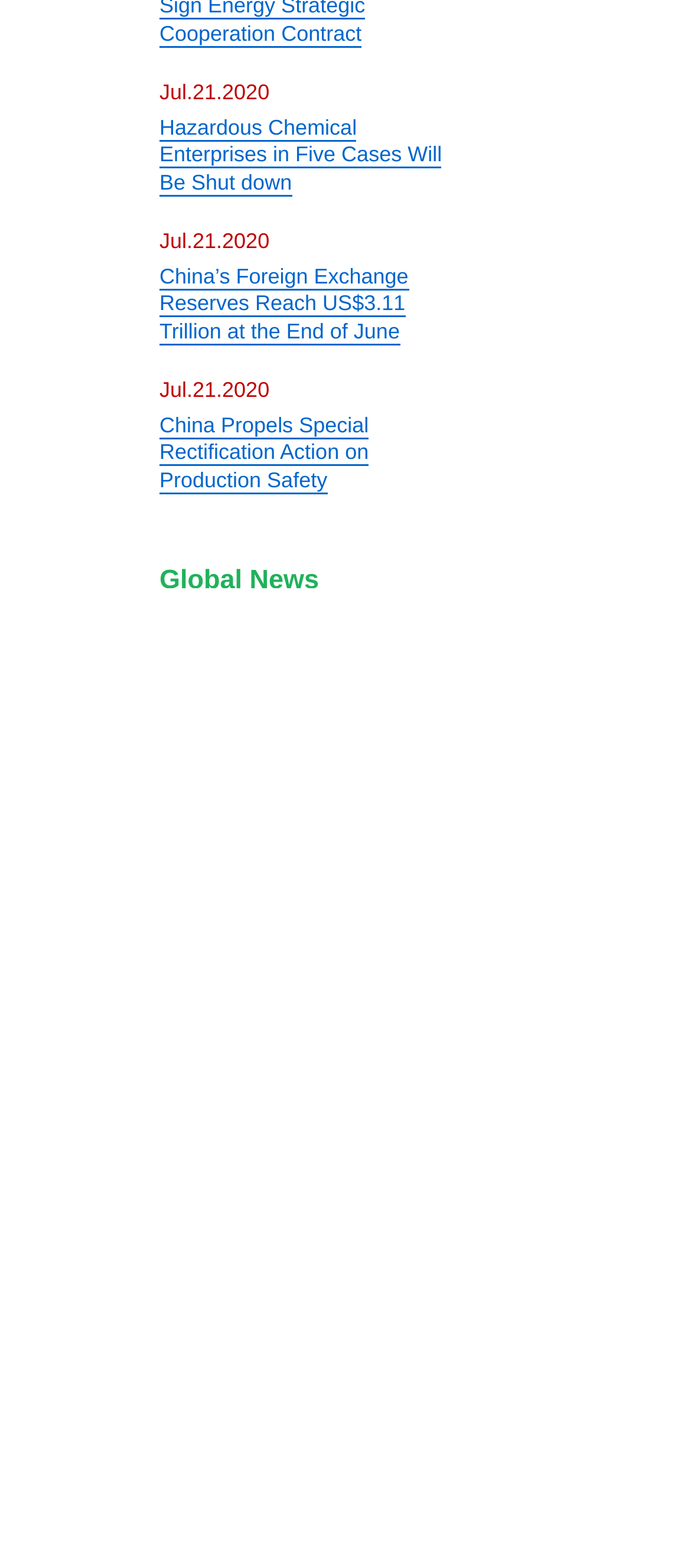Extract the bounding box for the UI element that matches this description: "Global News".

[0.231, 0.361, 0.462, 0.38]